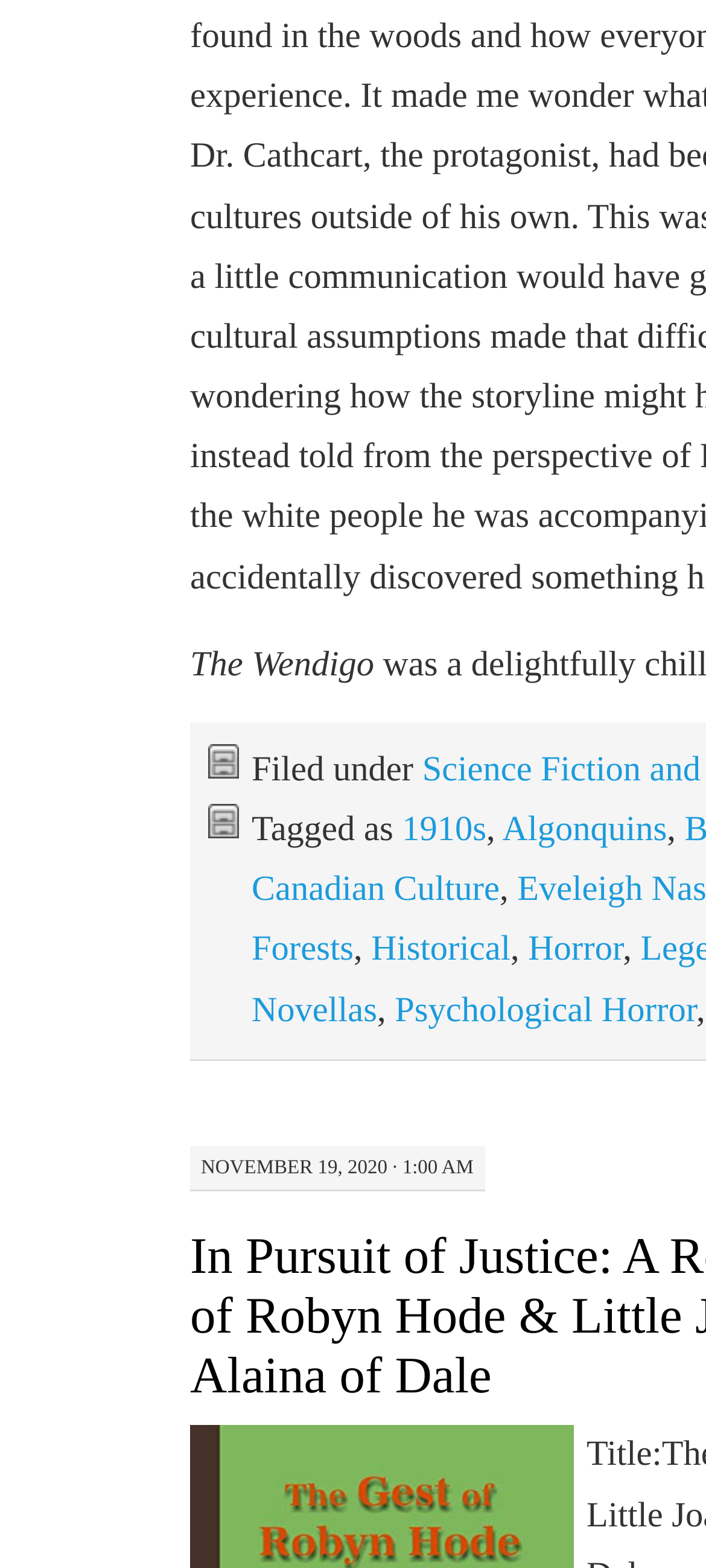Give a short answer to this question using one word or a phrase:
How many commas are used to separate the tags?

2